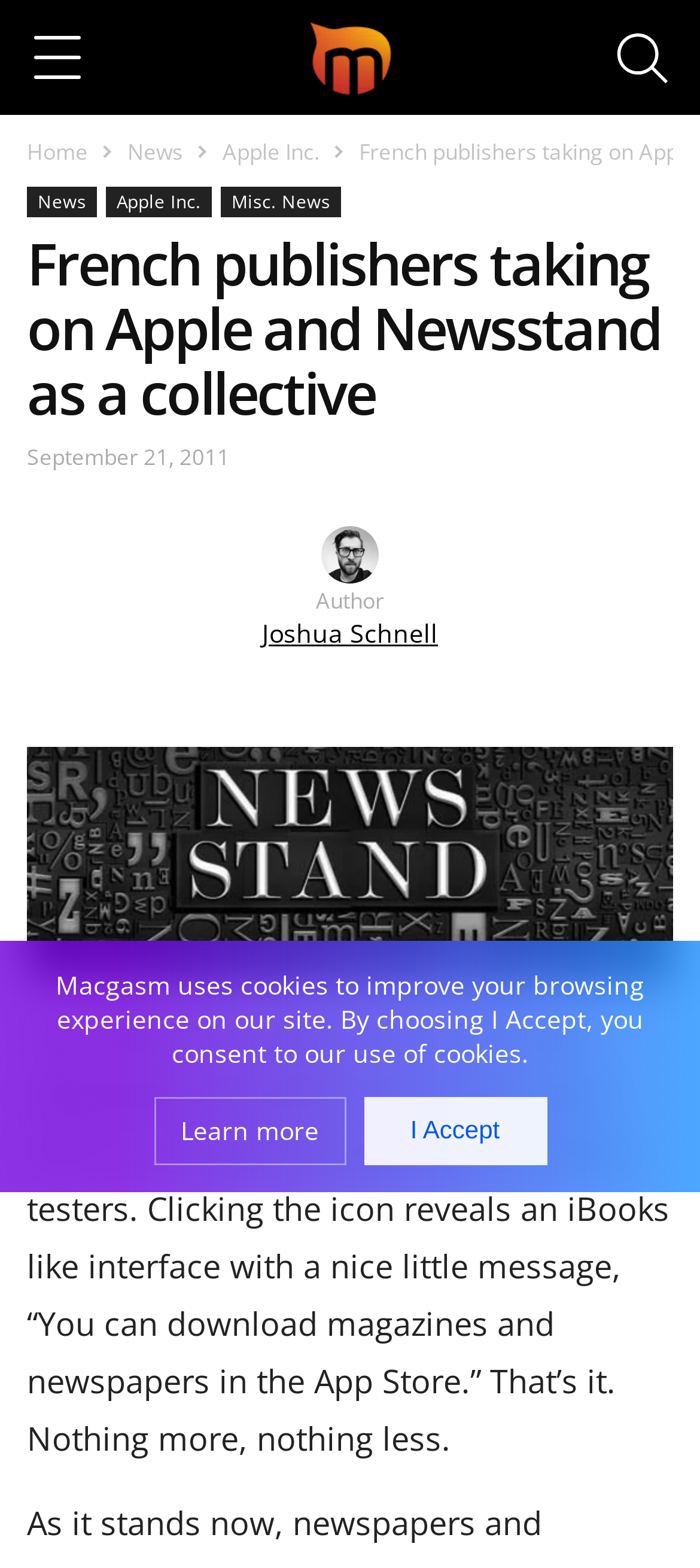Please answer the following question using a single word or phrase: 
What is the date of the article?

September 21, 2011